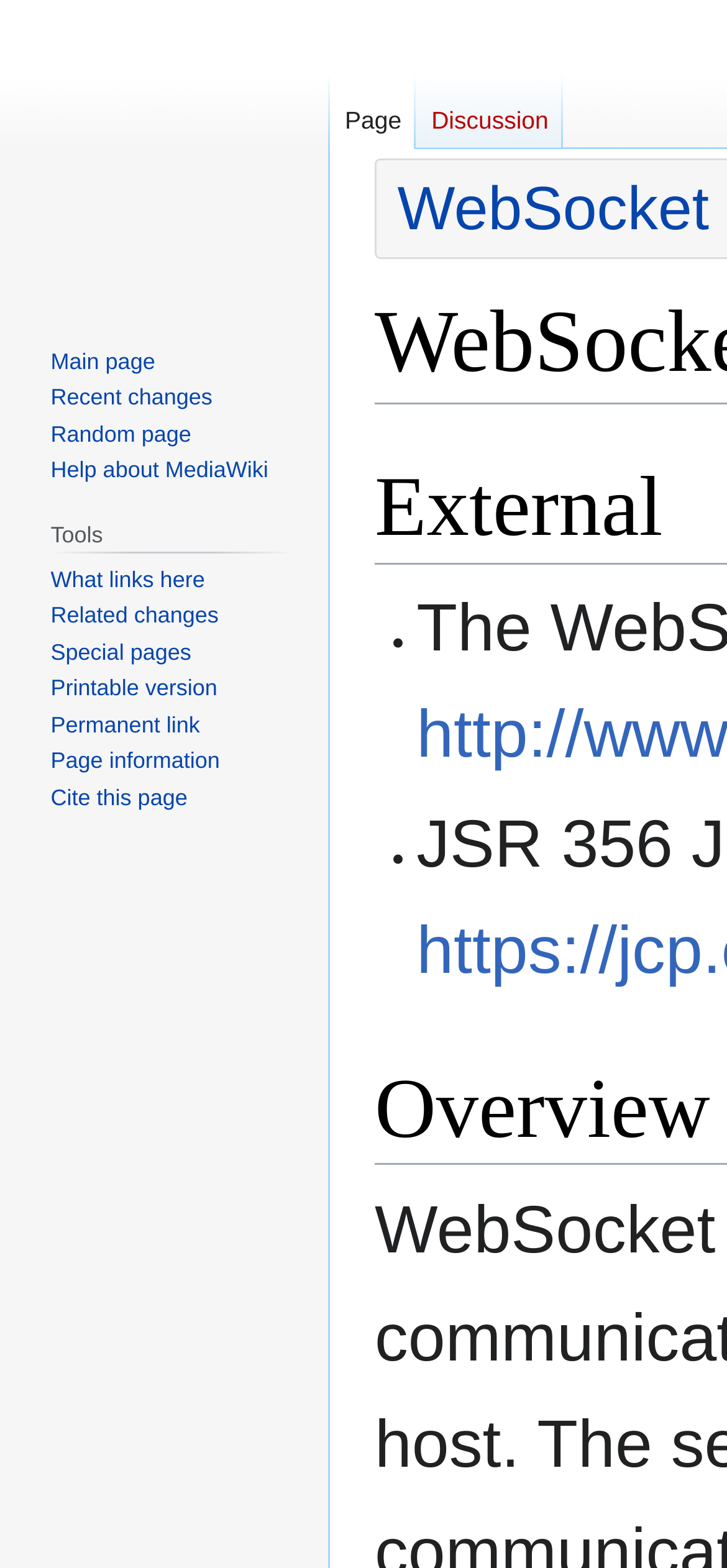Provide the bounding box coordinates of the UI element this sentence describes: "Cite this page".

[0.07, 0.5, 0.258, 0.517]